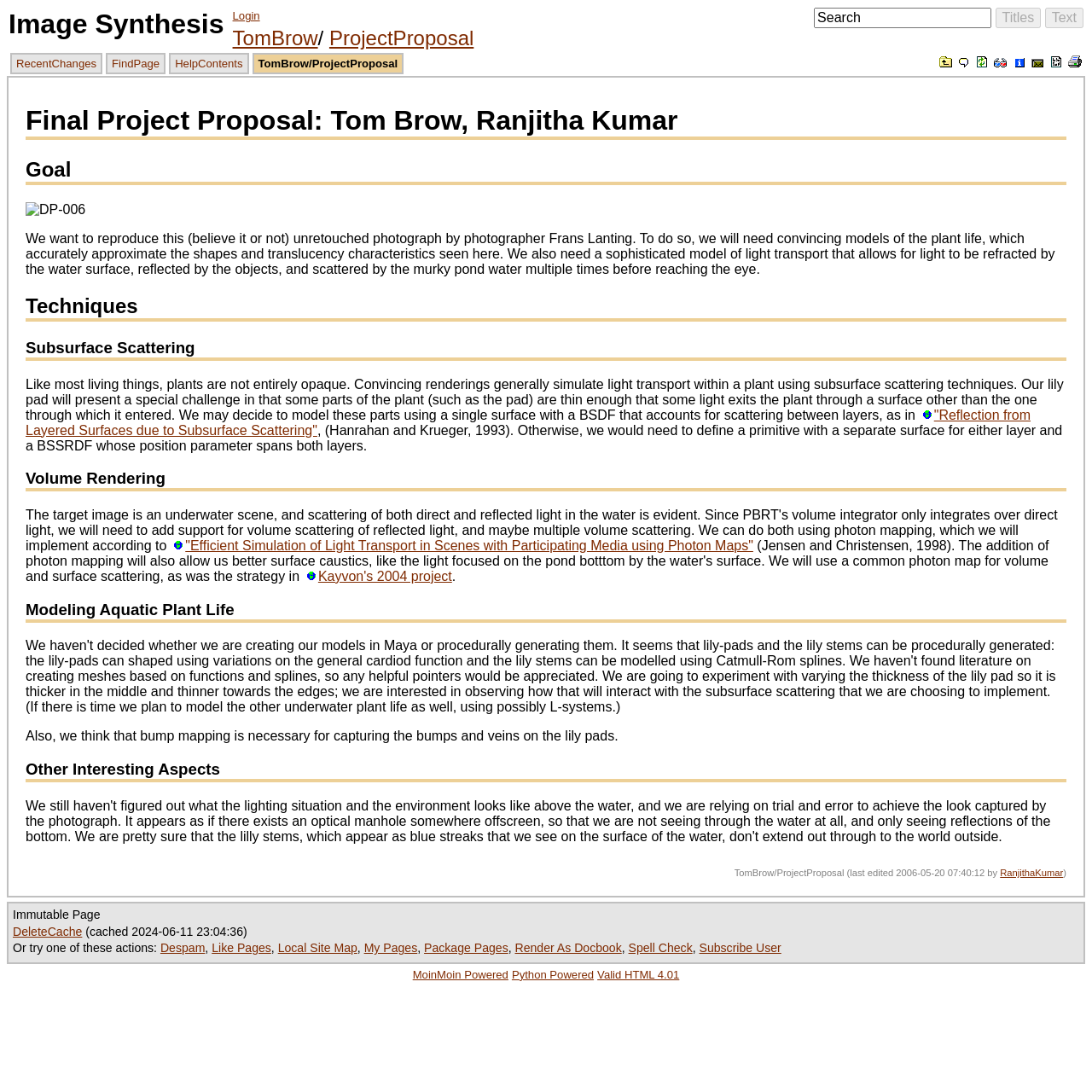Use the details in the image to answer the question thoroughly: 
What is the purpose of bump mapping?

Bump mapping is necessary to capture the bumps and veins on the lily pads, which is mentioned in the section 'Modeling Aquatic Plant Life'.